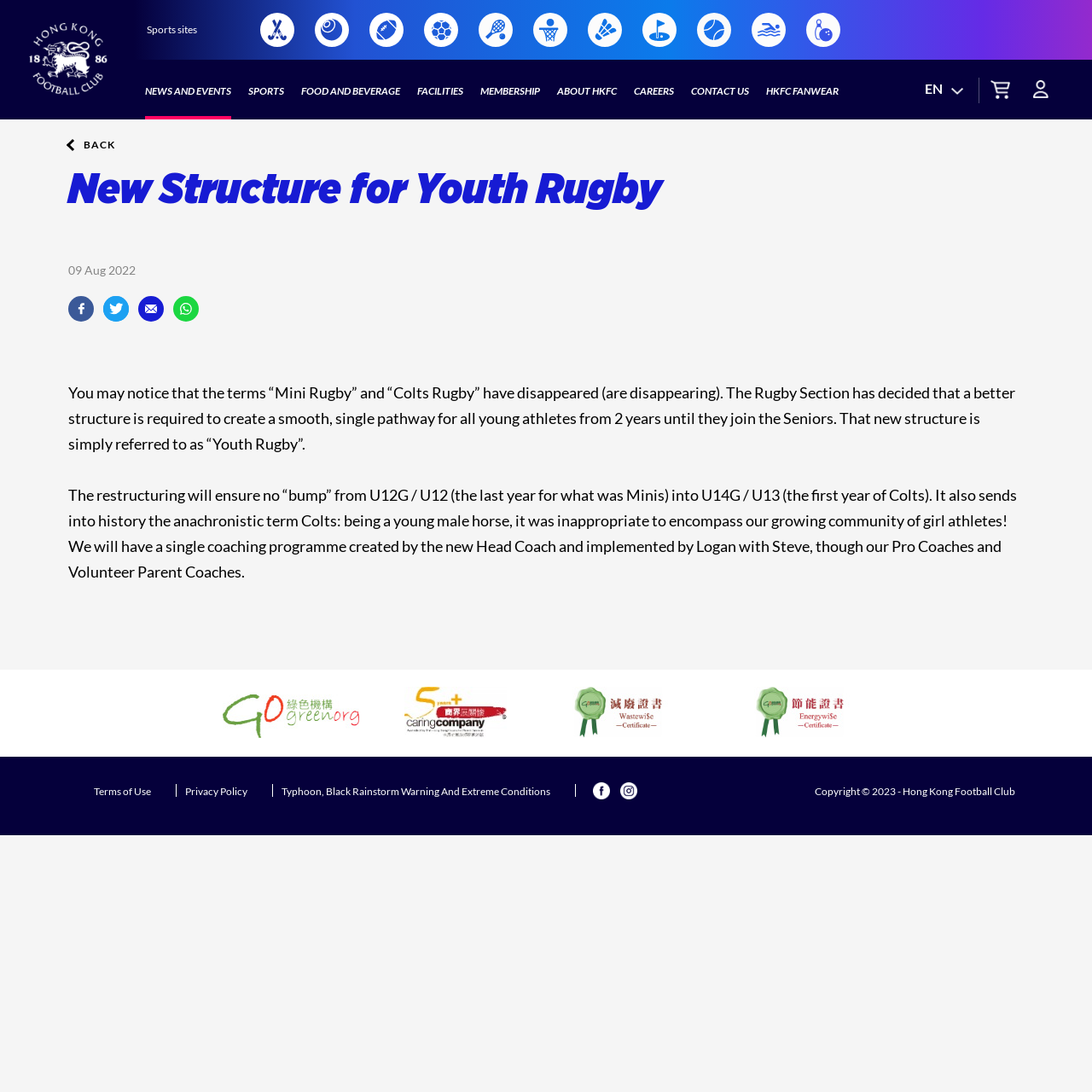What is the name of the club?
Provide a one-word or short-phrase answer based on the image.

Hong Kong Football Club